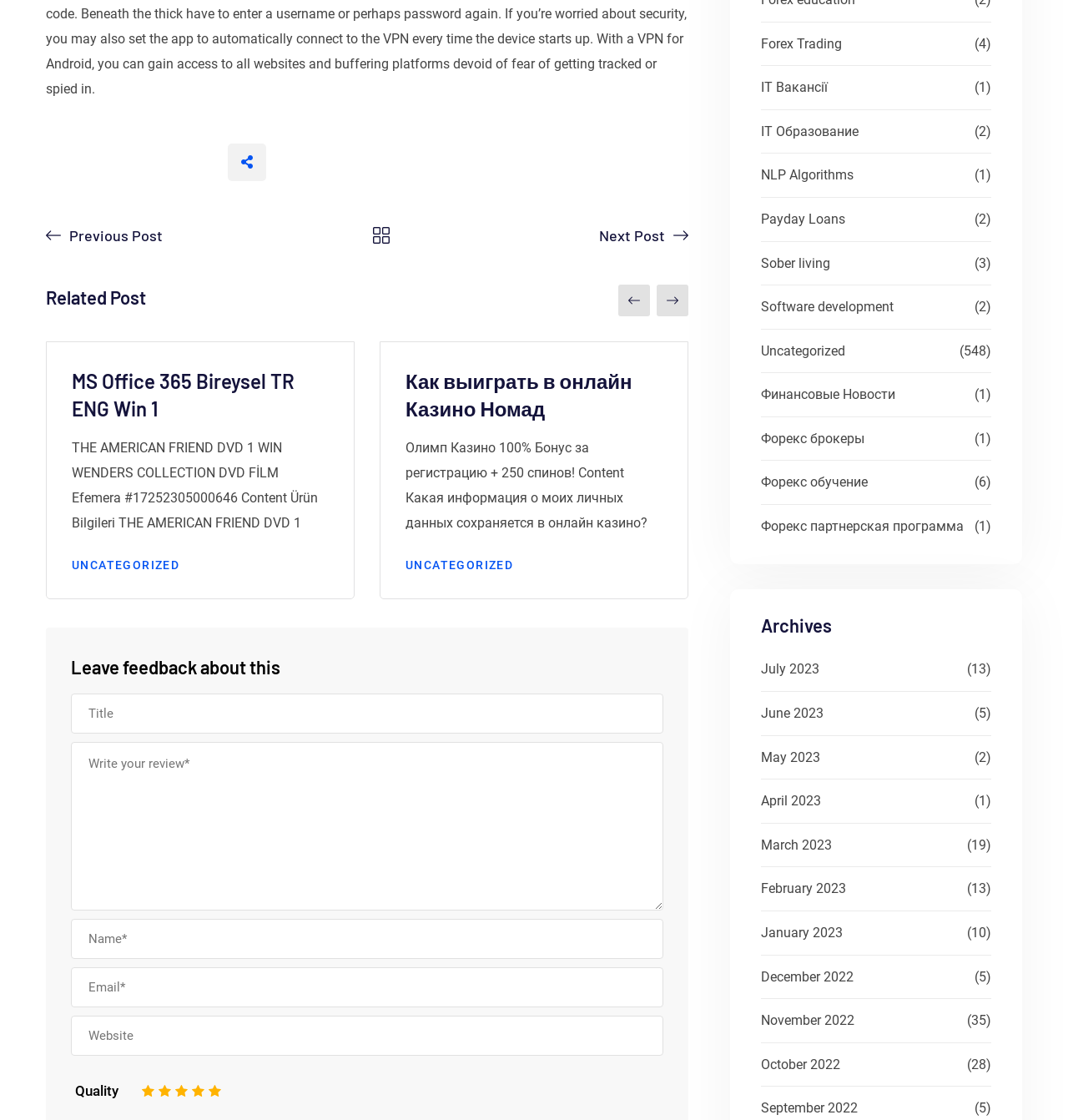Please find the bounding box coordinates for the clickable element needed to perform this instruction: "Click on the 'Previous Post' link".

[0.065, 0.199, 0.152, 0.221]